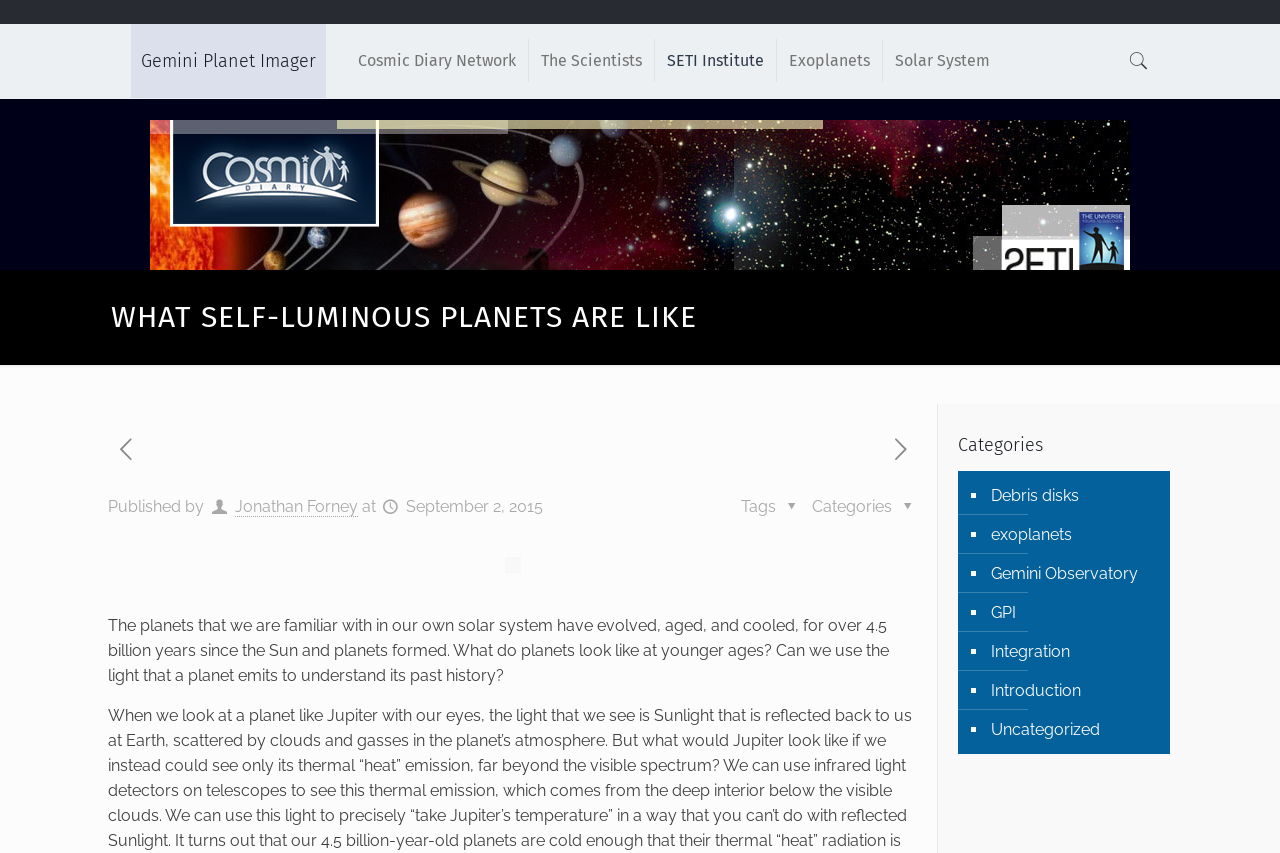Please identify the bounding box coordinates for the region that you need to click to follow this instruction: "View categories of the article".

[0.748, 0.509, 0.914, 0.535]